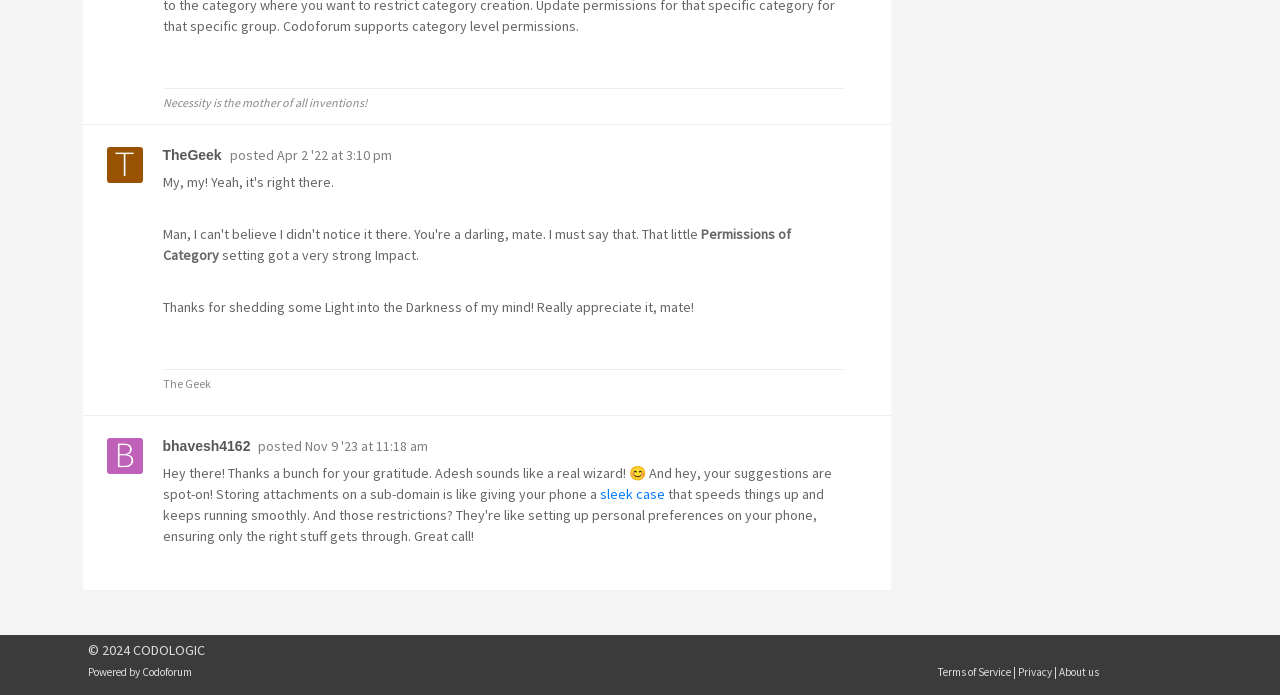What is the quote at the top of the page?
Answer the question in a detailed and comprehensive manner.

The quote 'Necessity is the mother of all inventions!' is located at the top of the page, within the root element, and has a bounding box coordinate of [0.127, 0.137, 0.286, 0.159].